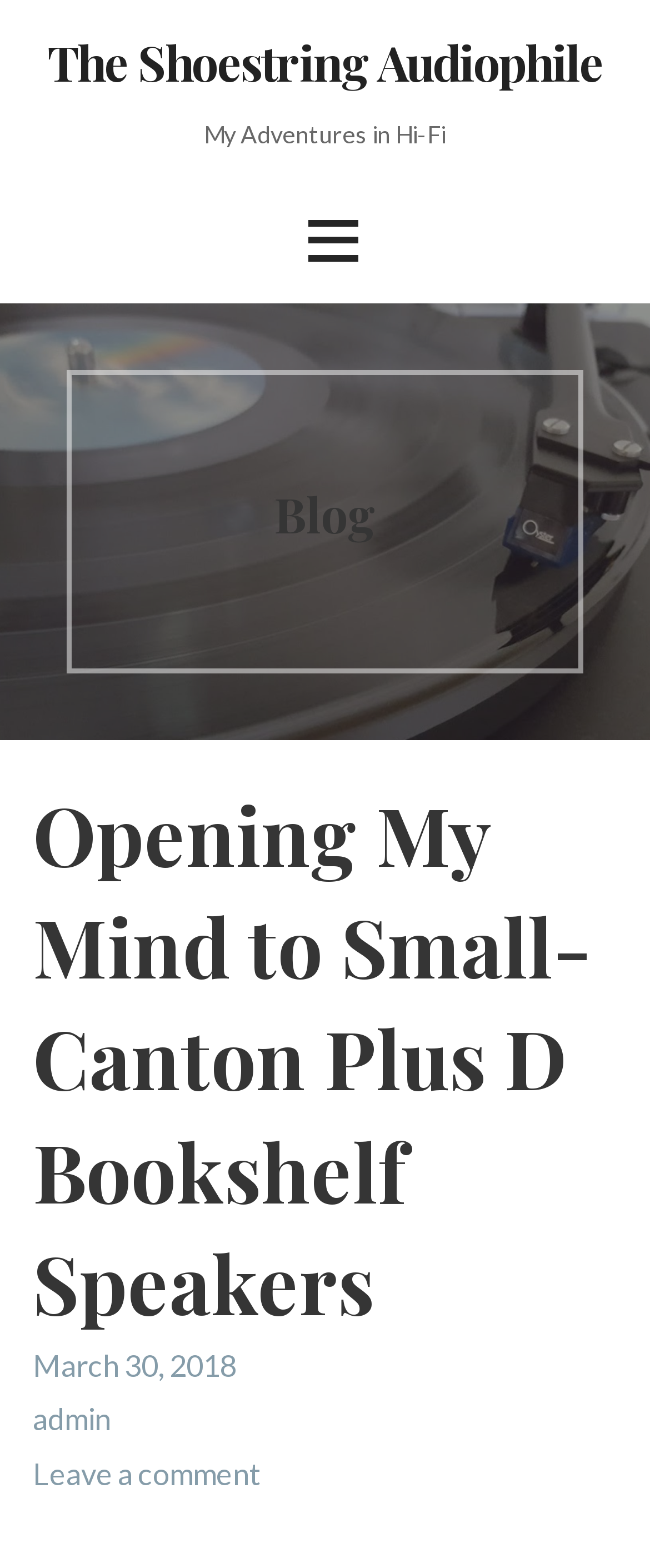Please provide a one-word or phrase answer to the question: 
Is there a button on the webpage?

Yes